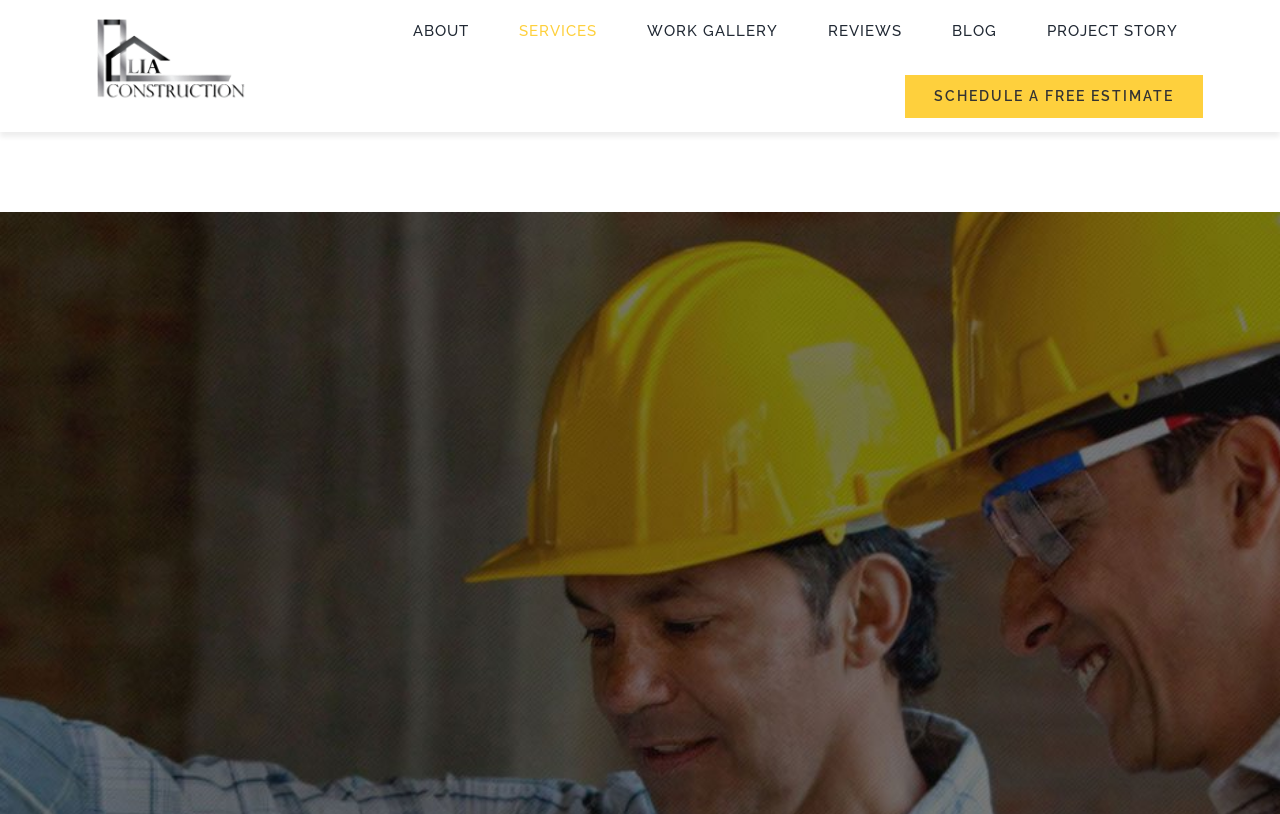What is the last link in the navigation?
Based on the visual, give a brief answer using one word or a short phrase.

SCHEDULE A FREE ESTIMATE